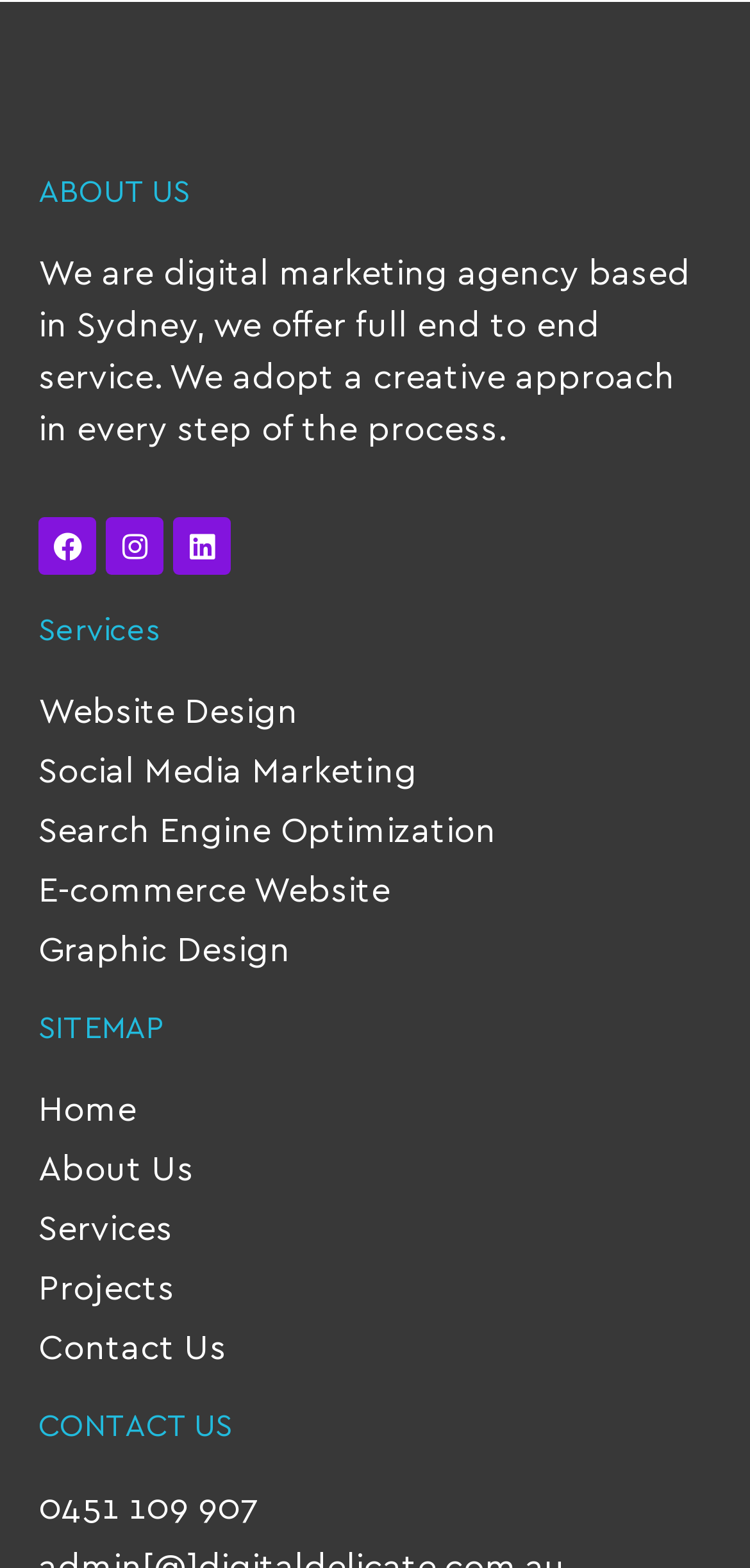Identify the bounding box coordinates for the element that needs to be clicked to fulfill this instruction: "Click on Facebook". Provide the coordinates in the format of four float numbers between 0 and 1: [left, top, right, bottom].

[0.051, 0.33, 0.128, 0.367]